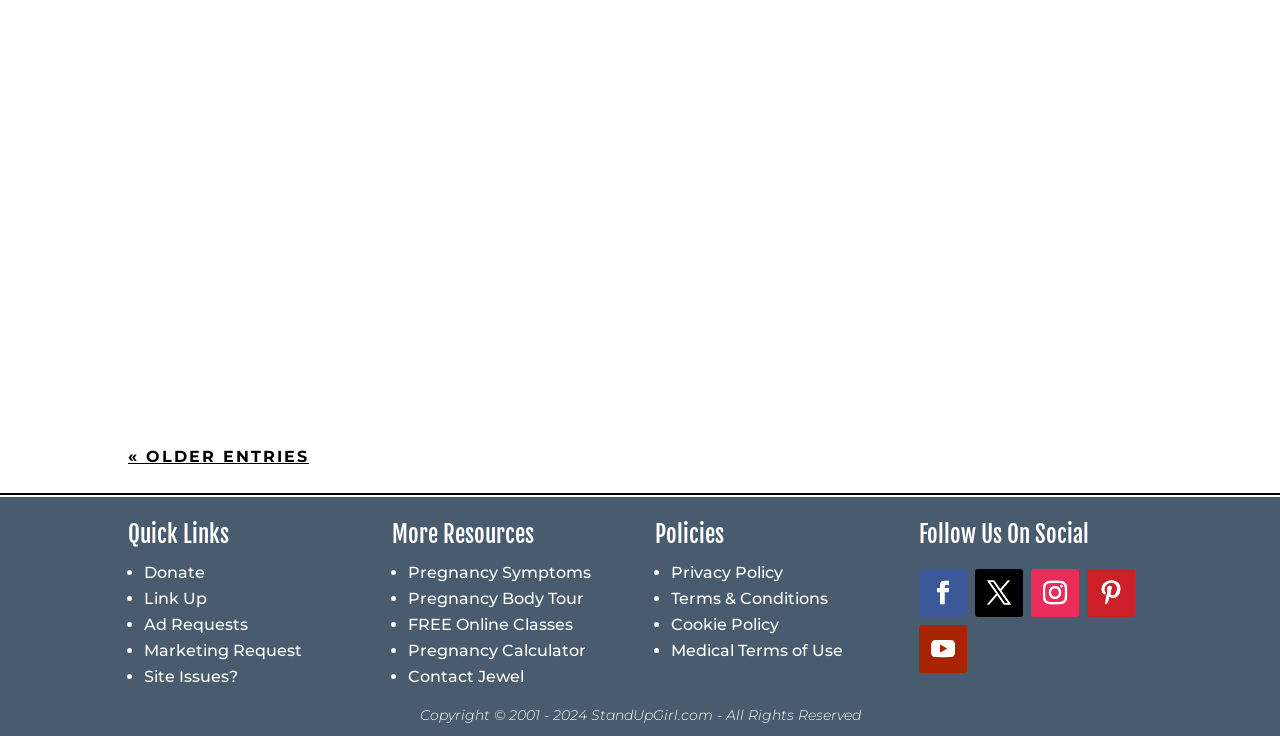Please pinpoint the bounding box coordinates for the region I should click to adhere to this instruction: "View the 'Terms & Conditions'".

[0.524, 0.8, 0.647, 0.826]